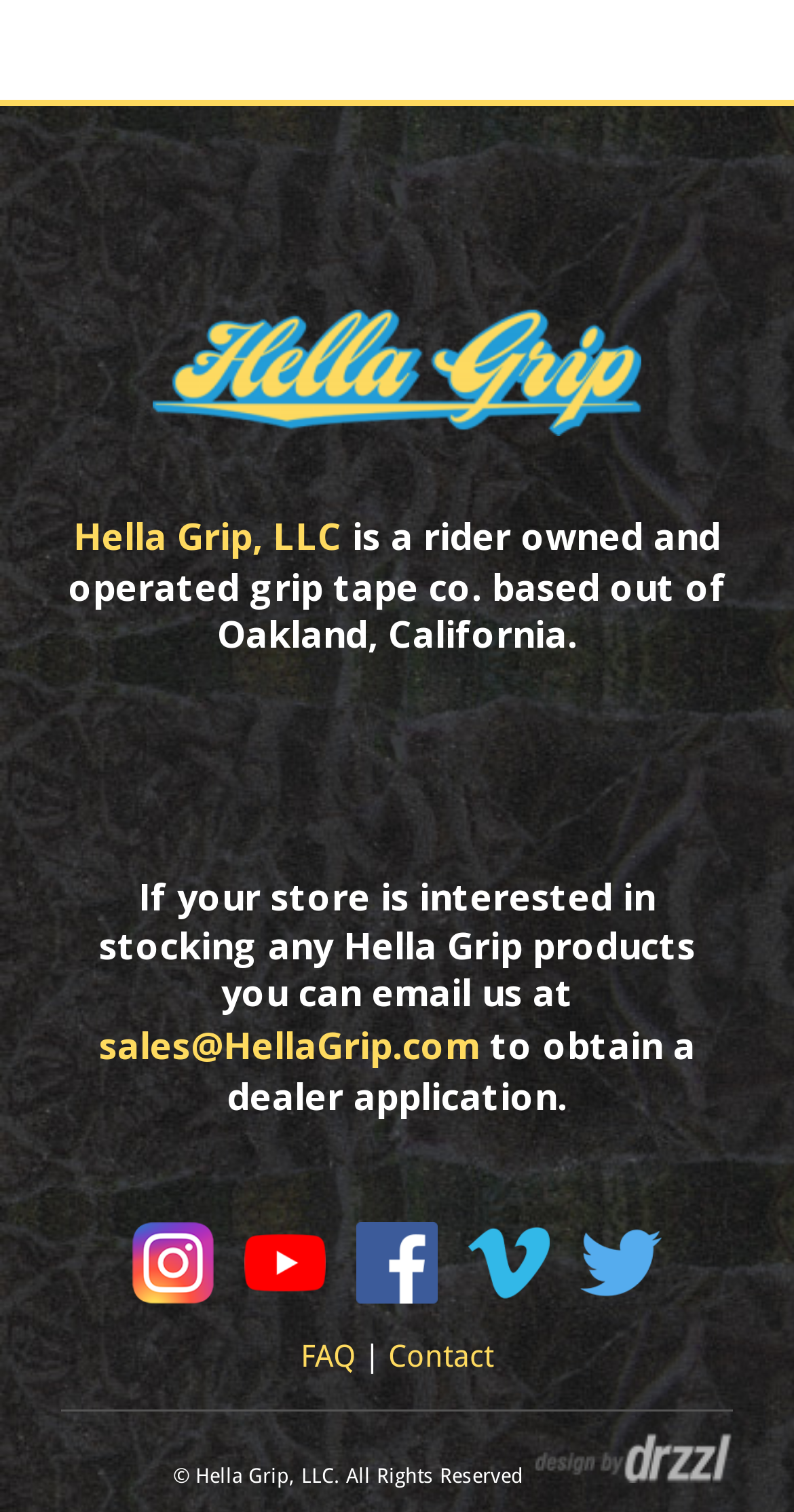What is the email address for dealer applications?
Please respond to the question with as much detail as possible.

The email address can be found in the second heading element, which states 'If your store is interested in stocking any Hella Grip products you can email us at sales@HellaGrip.com to obtain a dealer application.'